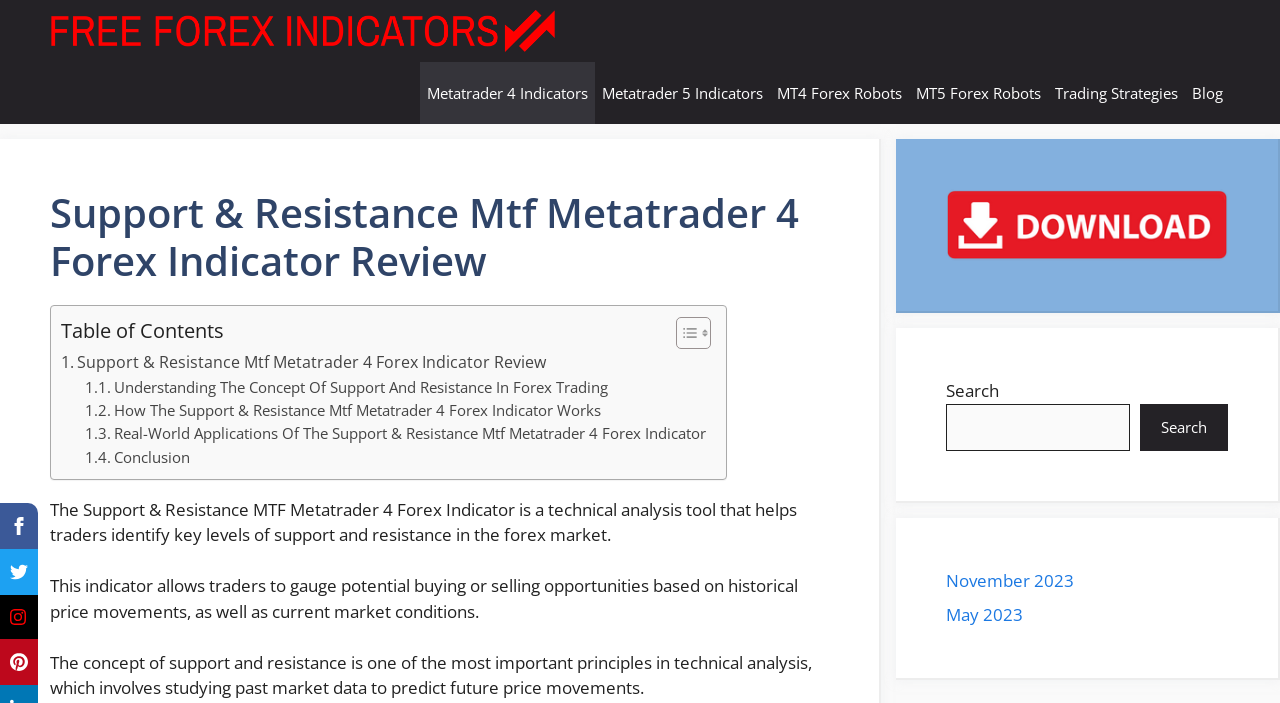Please locate the UI element described by "name="et_pb_contact_email_0" placeholder="Email Address"" and provide its bounding box coordinates.

None